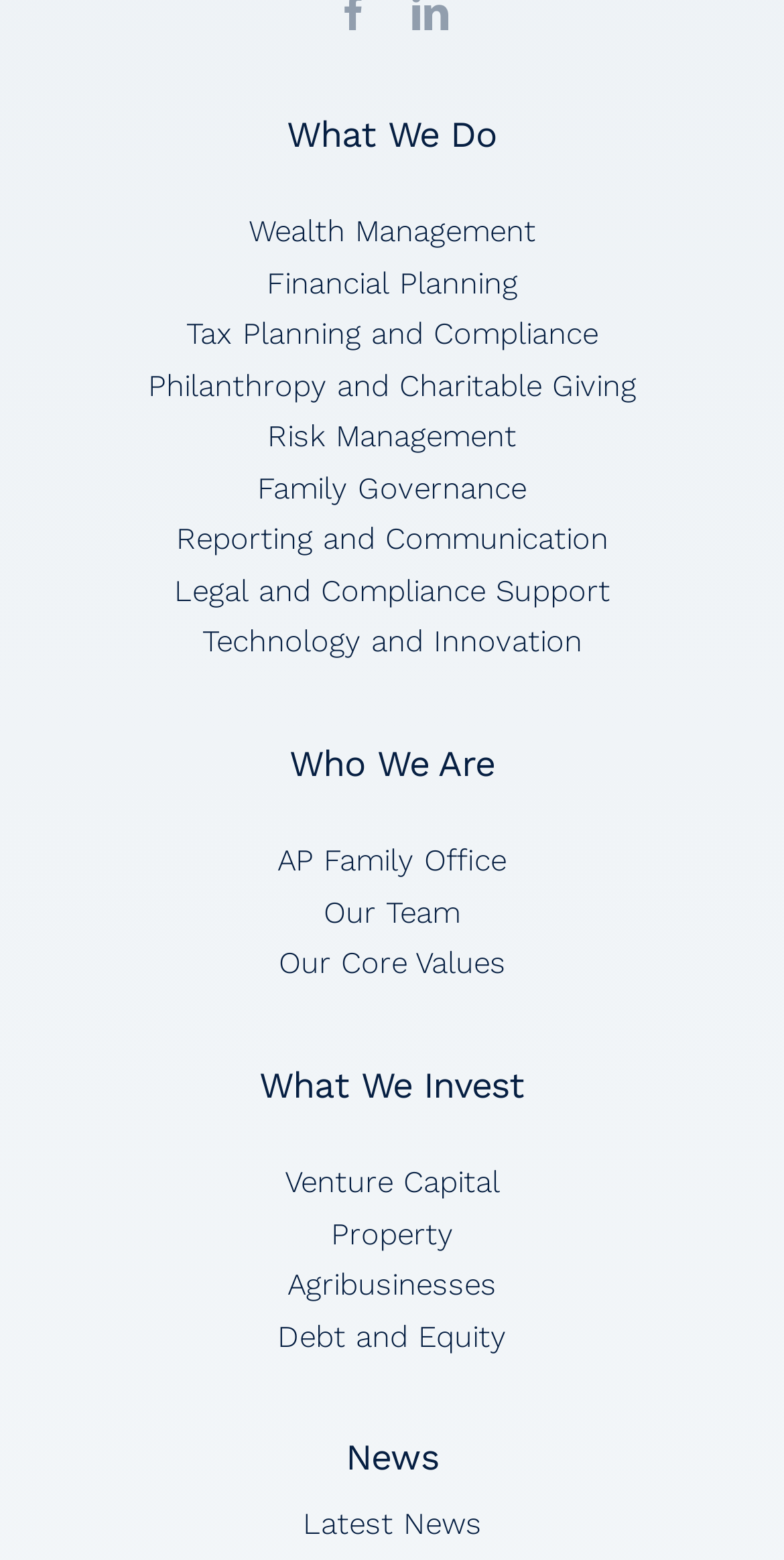Locate the bounding box coordinates of the item that should be clicked to fulfill the instruction: "learn about the company".

None